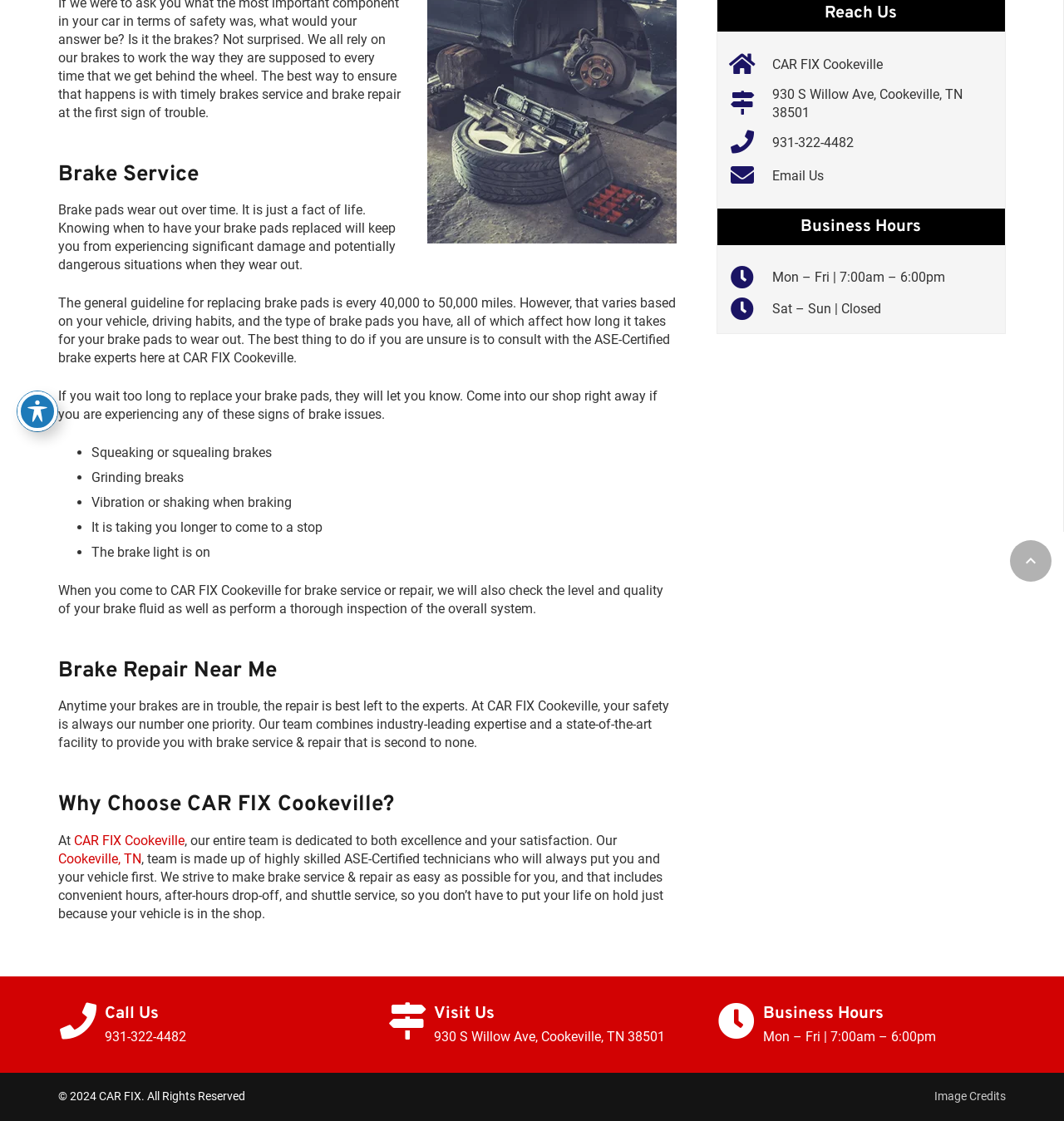Locate the bounding box of the UI element described by: "931-322-4482" in the given webpage screenshot.

[0.726, 0.119, 0.803, 0.136]